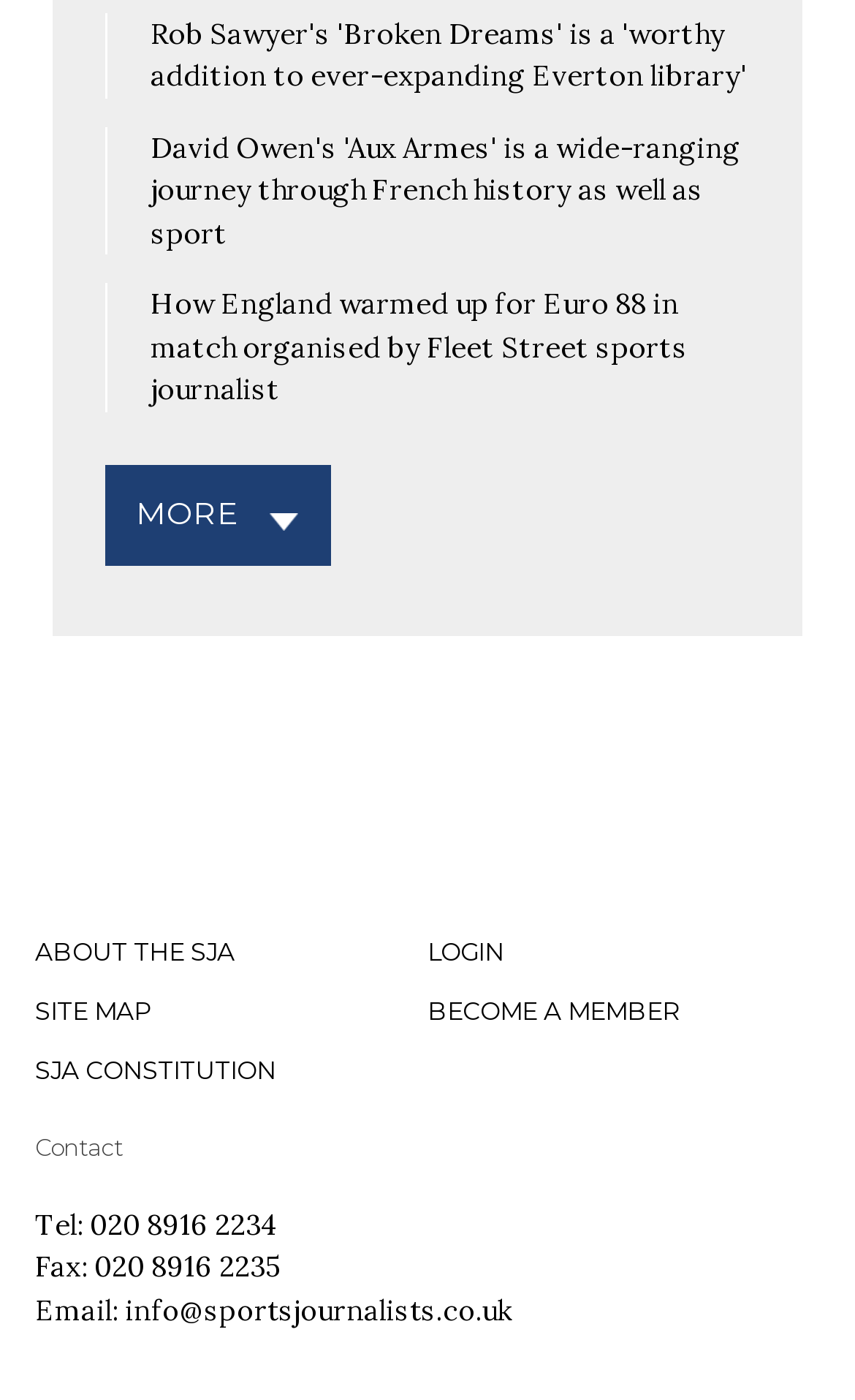Identify the bounding box for the described UI element. Provide the coordinates in (top-left x, top-left y, bottom-right x, bottom-right y) format with values ranging from 0 to 1: Site map

[0.041, 0.711, 0.177, 0.733]